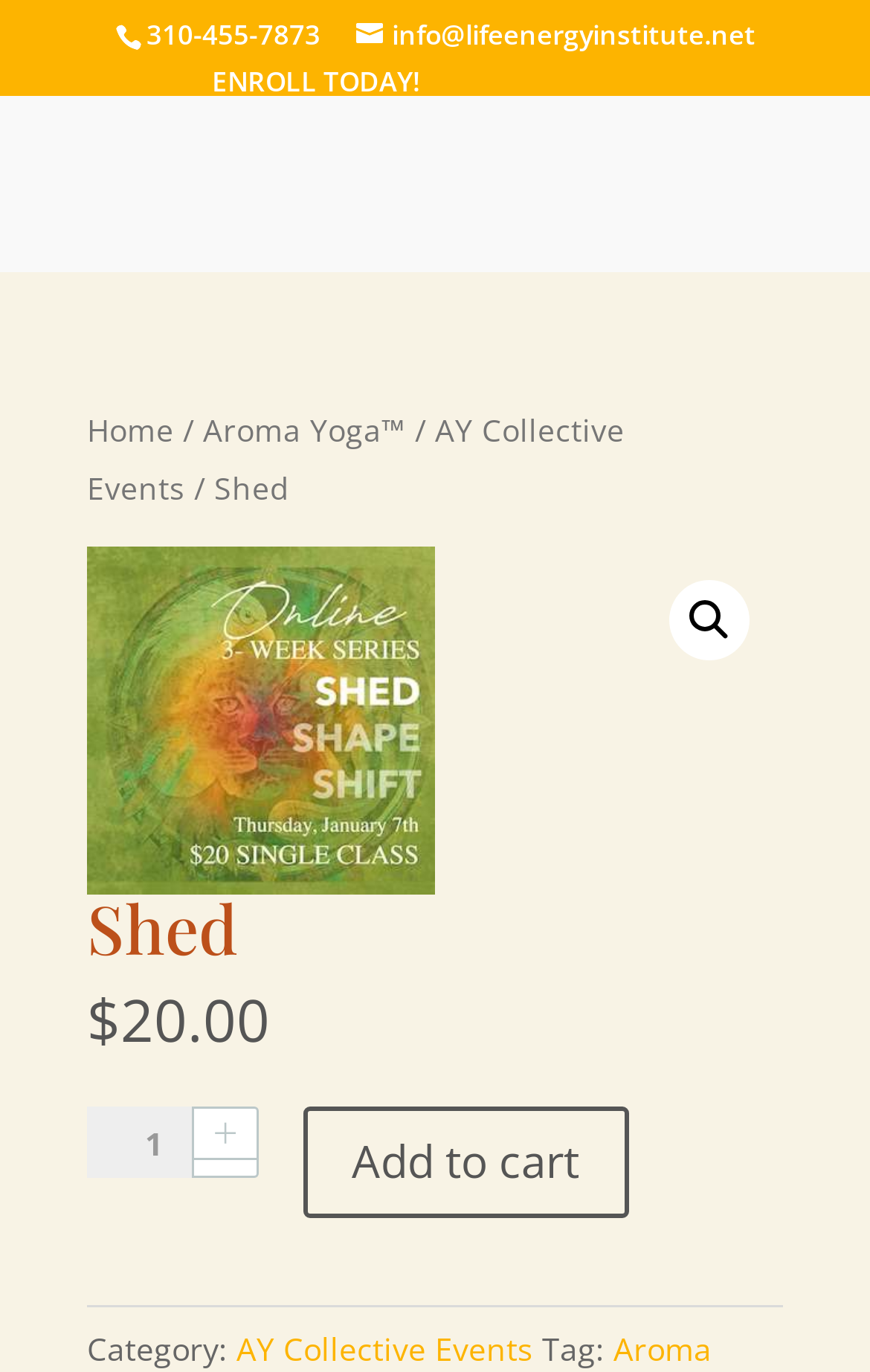Please provide a comprehensive response to the question below by analyzing the image: 
What is the price of the product?

I found the price of the product by looking at the static text elements near the 'Add to cart' button, which display the price as '$' and '20.00'.